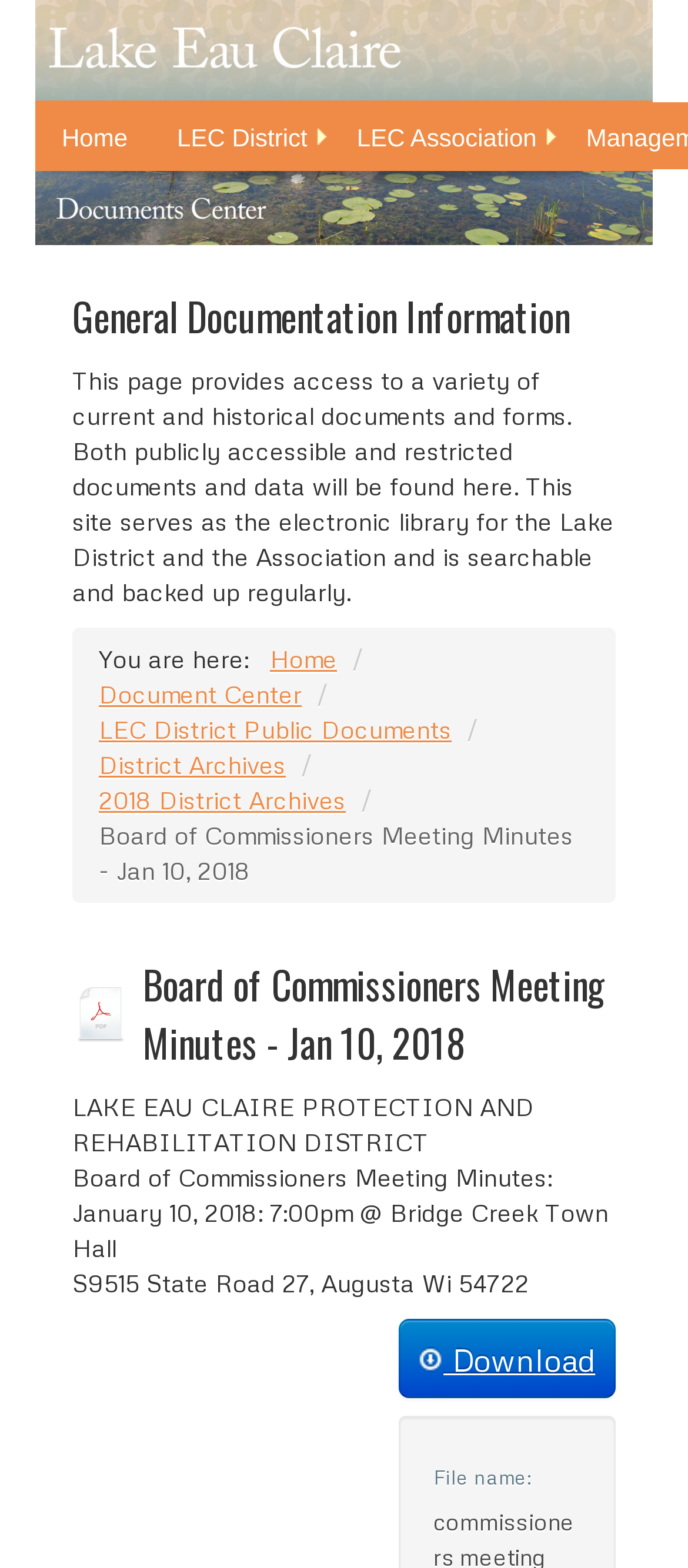Please determine the bounding box coordinates of the element to click on in order to accomplish the following task: "Read Tutorials". Ensure the coordinates are four float numbers ranging from 0 to 1, i.e., [left, top, right, bottom].

None